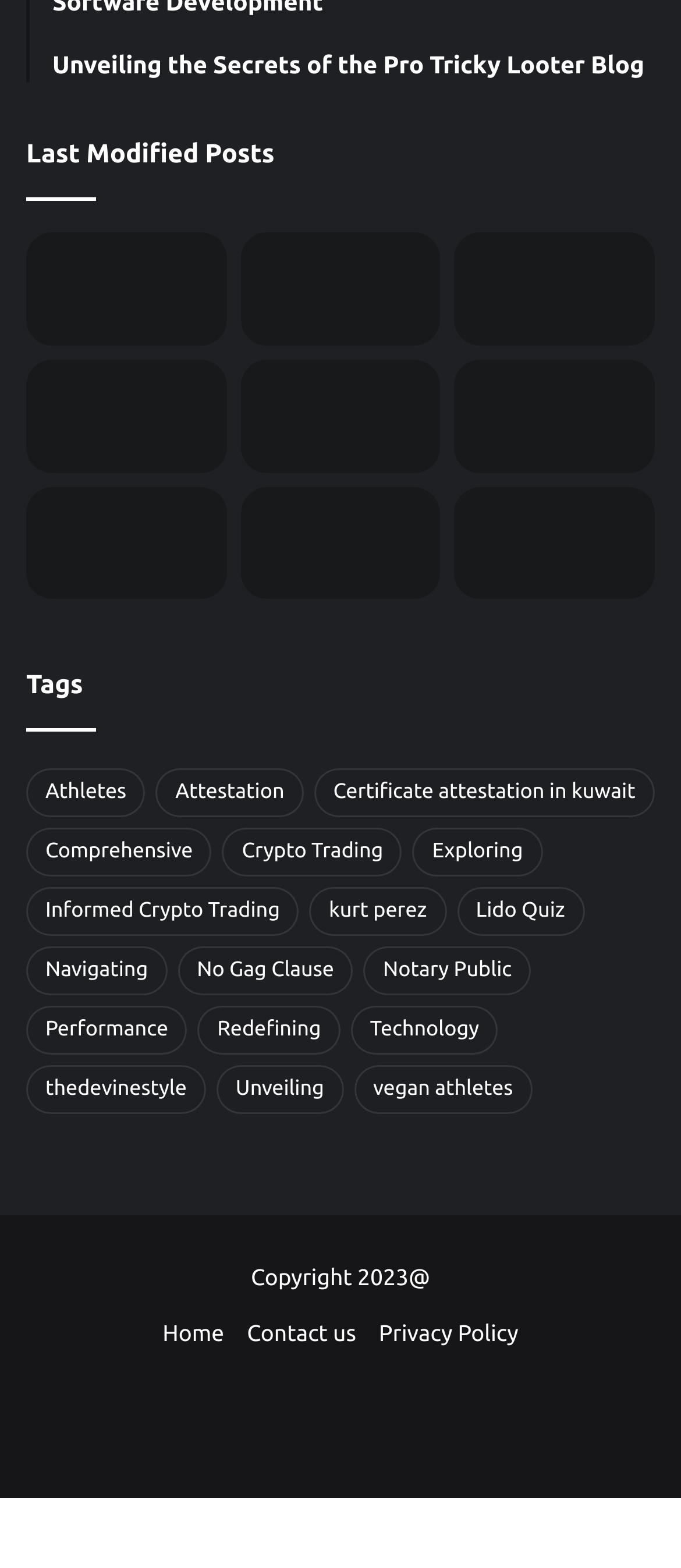Locate the bounding box coordinates of the clickable area to execute the instruction: "View the article about Green Energy Powerhouse for Australia’s Outdoors". Provide the coordinates as four float numbers between 0 and 1, represented as [left, top, right, bottom].

[0.038, 0.149, 0.332, 0.221]